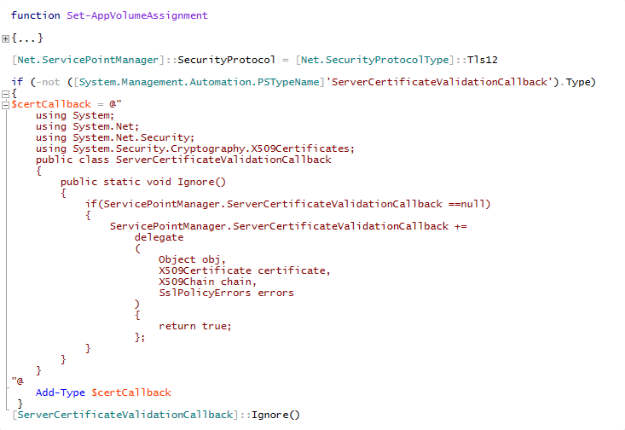Present a detailed portrayal of the image.

The image titled "Code 1" illustrates a PowerShell script function named `Set-AppVolumeAssignment`. This code snippet is designed to configure security protocols for a connection using the .NET framework, specifically setting the `SecurityProtocolType` to TLS 1.2. 

The script begins by importing necessary namespaces such as `System.Net` and `System.Security`. It defines a callback functionality through the `ServerCertificateValidationCallback` class to handle certificate validation, which is essential for establishing secure connections. The conditional statement checks if the callback is null and, if so, assigns a delegate method that bypasses the certificate validation process by always returning true. This is useful in lab environments where the certificates may not be validated, allowing for seamless testing of features in VMware AppVolumes.

Overall, this code snippet demonstrates an important aspect of securing communications while also providing flexibility for development settings.